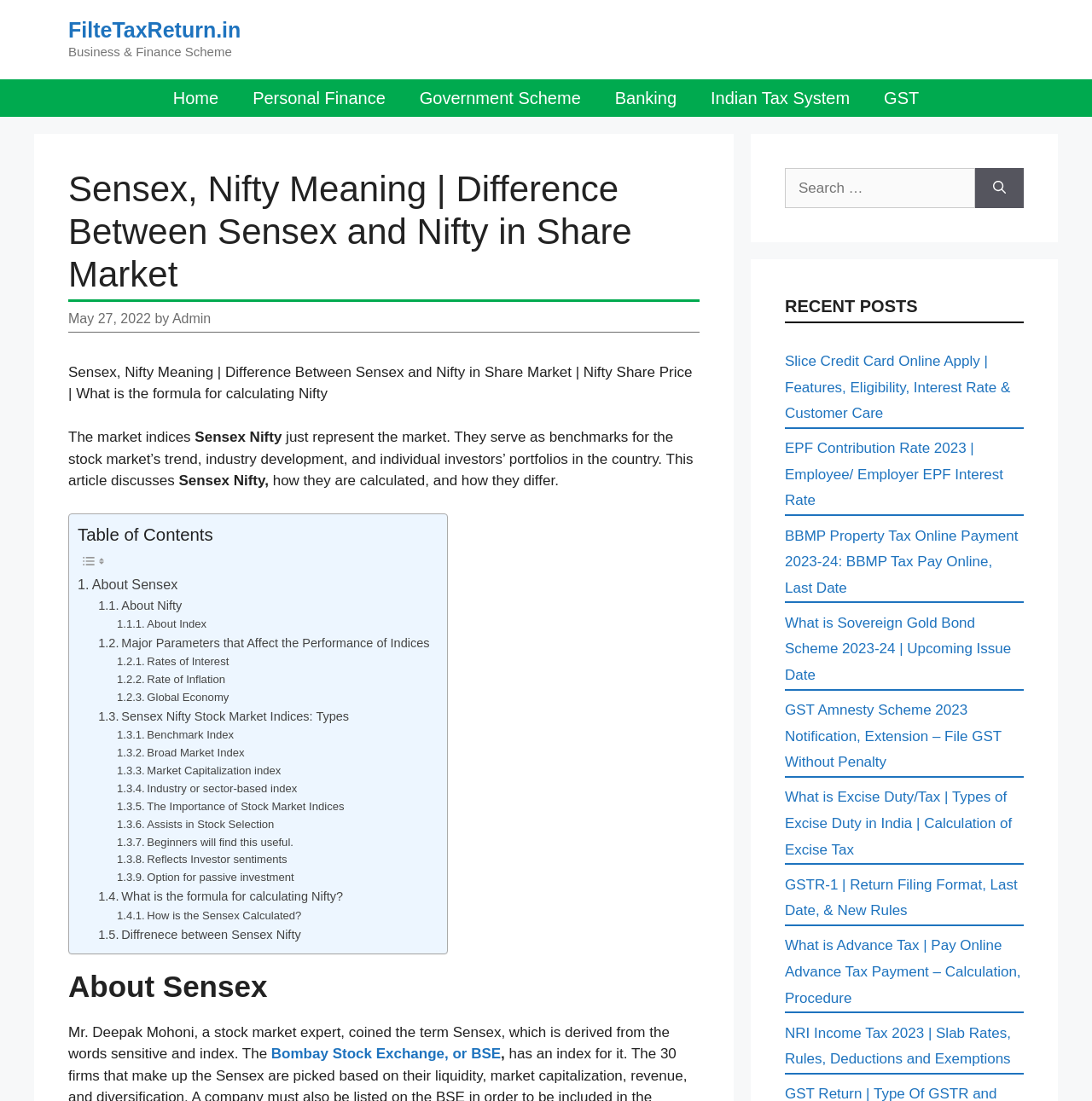Why are Sensex and Nifty important?
Examine the image closely and answer the question with as much detail as possible.

The webpage explains that Sensex and Nifty are important because they assist in stock selection, reflect investor sentiments, and provide an option for passive investment.